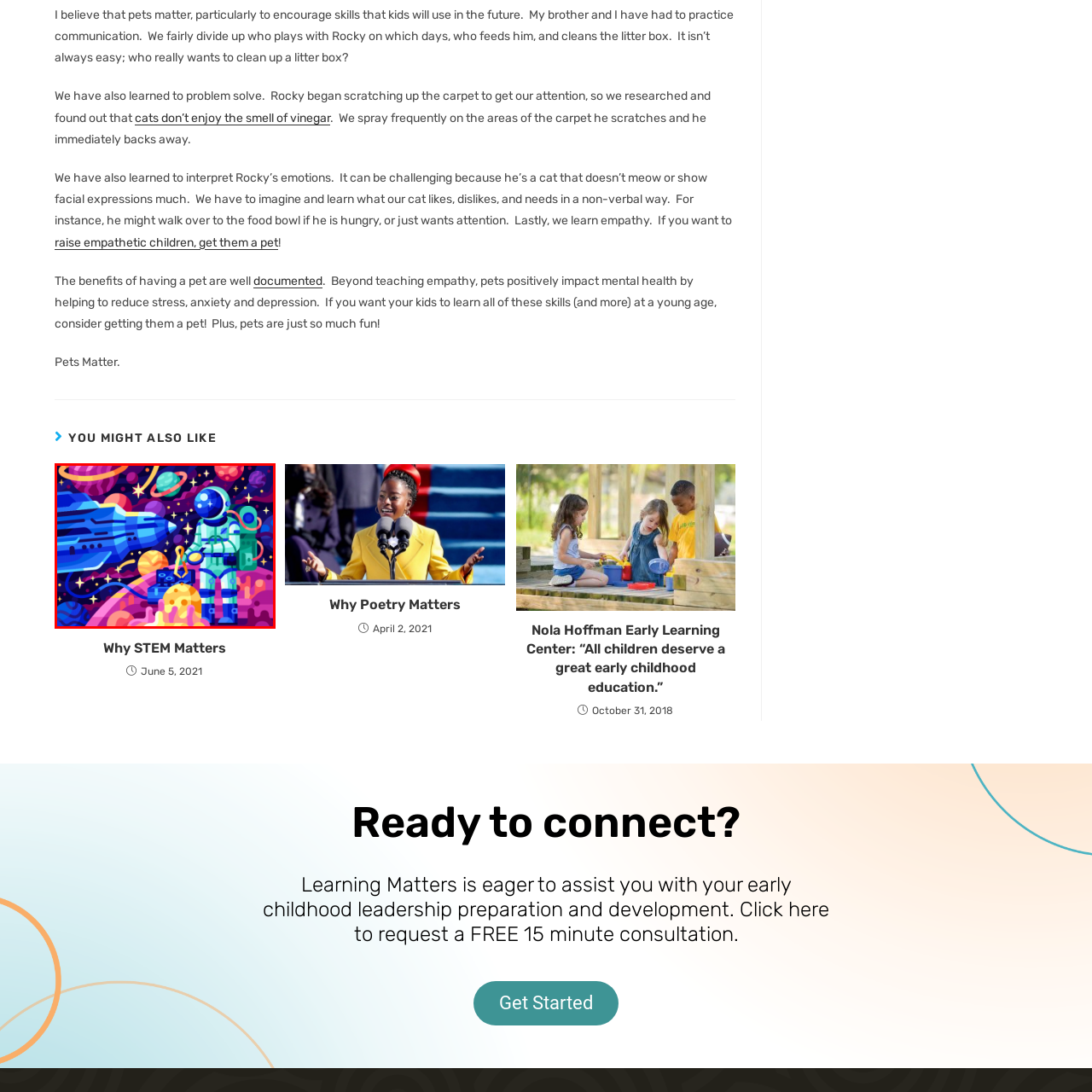Provide a comprehensive description of the image located within the red boundary.

The image features a vibrant, colorful illustration of an astronaut standing on a celestial body with a striking background of space. The astronaut, clad in a bright white and green spacesuit, holds an object in one hand while observing a peculiar, orange-hued planet-like structure before them. To the left, a sleek spacecraft is prominently displayed, suggesting a sense of exploration and adventure. The backdrop is filled with a variety of planets, stars, and cosmic elements, creating a mesmerizing and otherworldly atmosphere. This captivating scene evokes themes of discovery, the vastness of space, and the wonders of science and exploration.